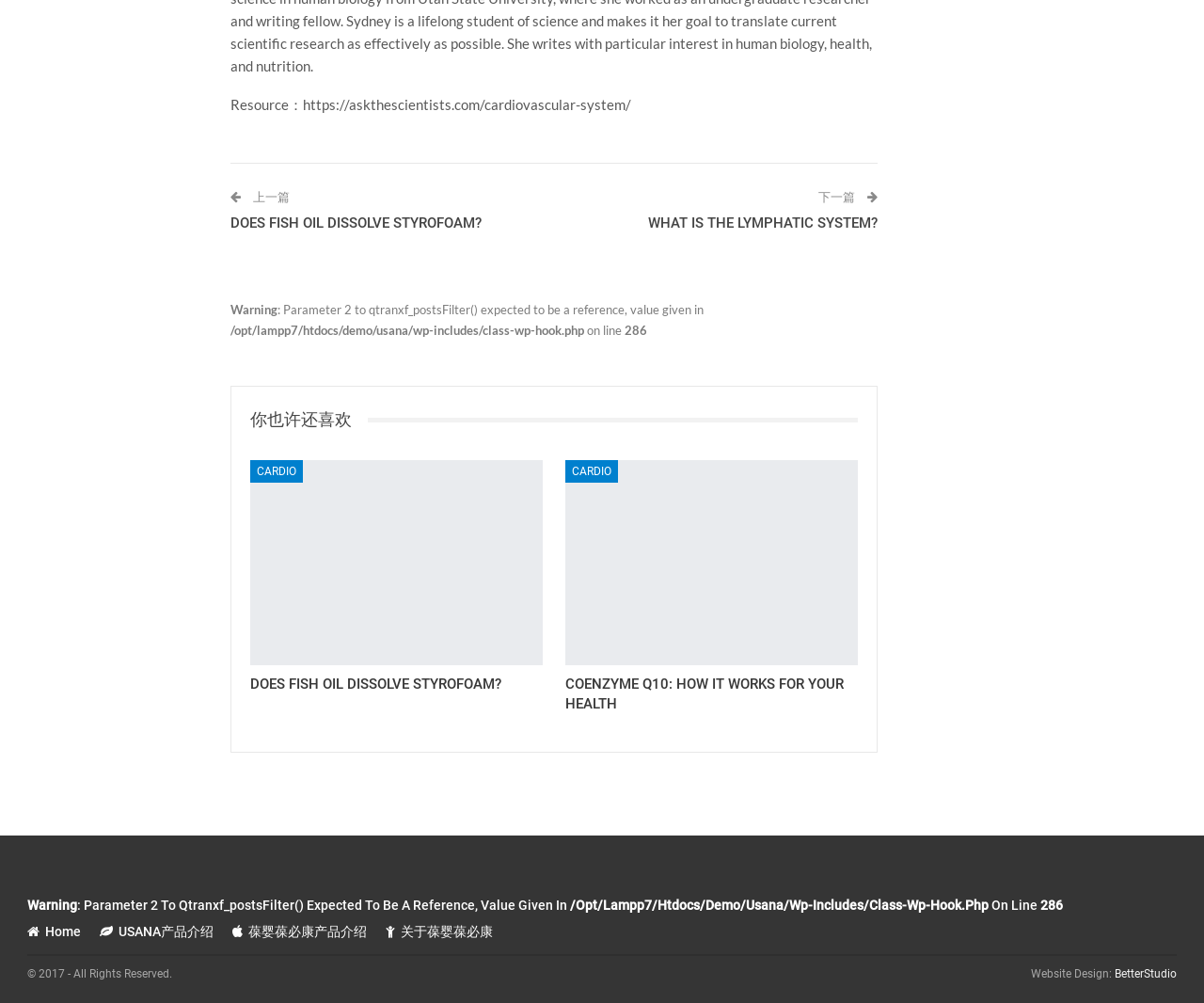Based on the visual content of the image, answer the question thoroughly: What is the warning message about?

I found the warning message by looking at the StaticText elements with the text 'Warning' and the subsequent text elements that describe the warning, which is about a parameter error in the qtranxf_postsFilter() function.